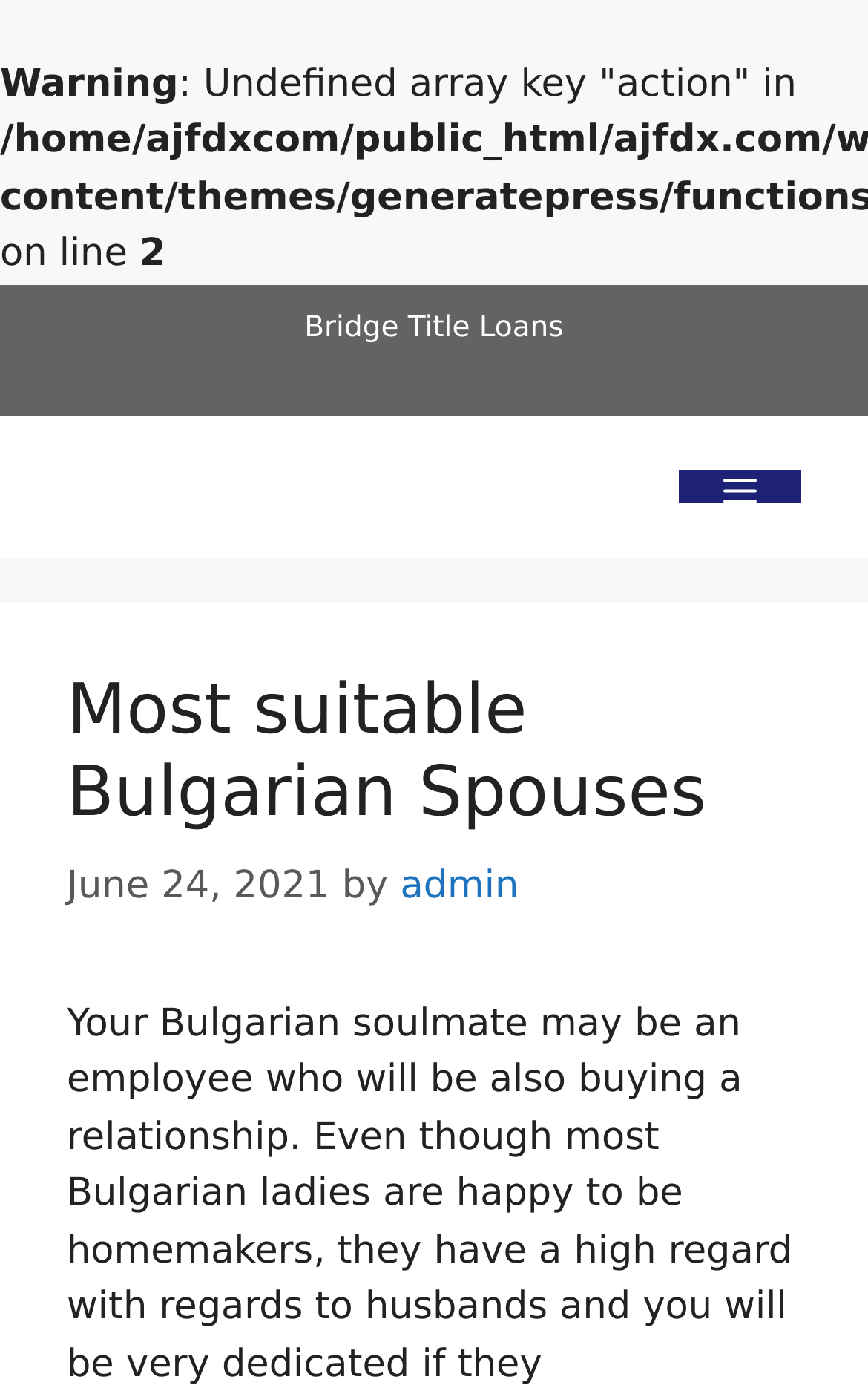What is the date of the article?
Answer the question in a detailed and comprehensive manner.

I found the date of the article by looking at the time element in the content section, which contains the static text 'June 24, 2021'.